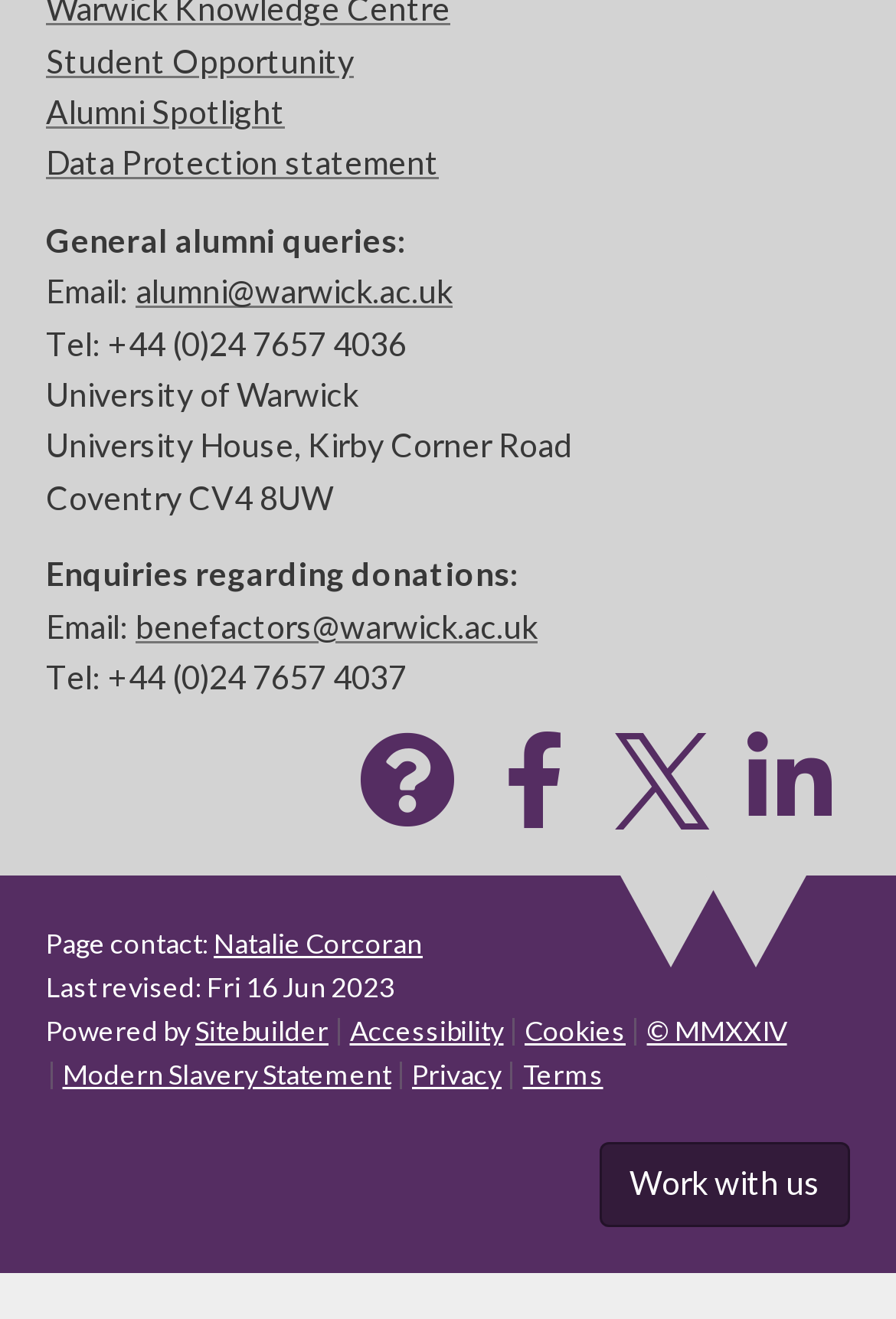How many social media links are available on the webpage?
Give a single word or phrase answer based on the content of the image.

4